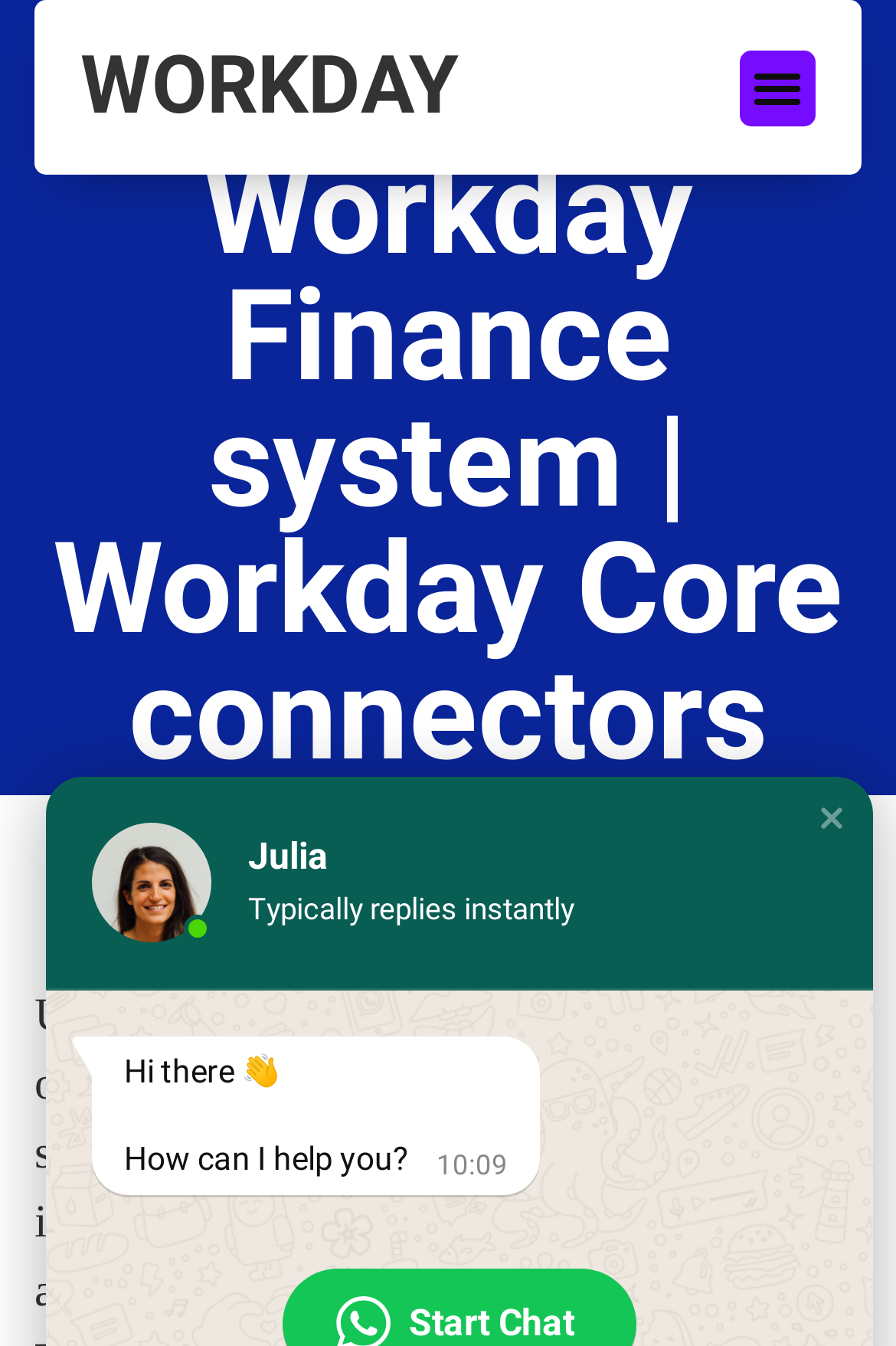What is the greeting message on the webpage?
From the screenshot, supply a one-word or short-phrase answer.

Hi there 👋